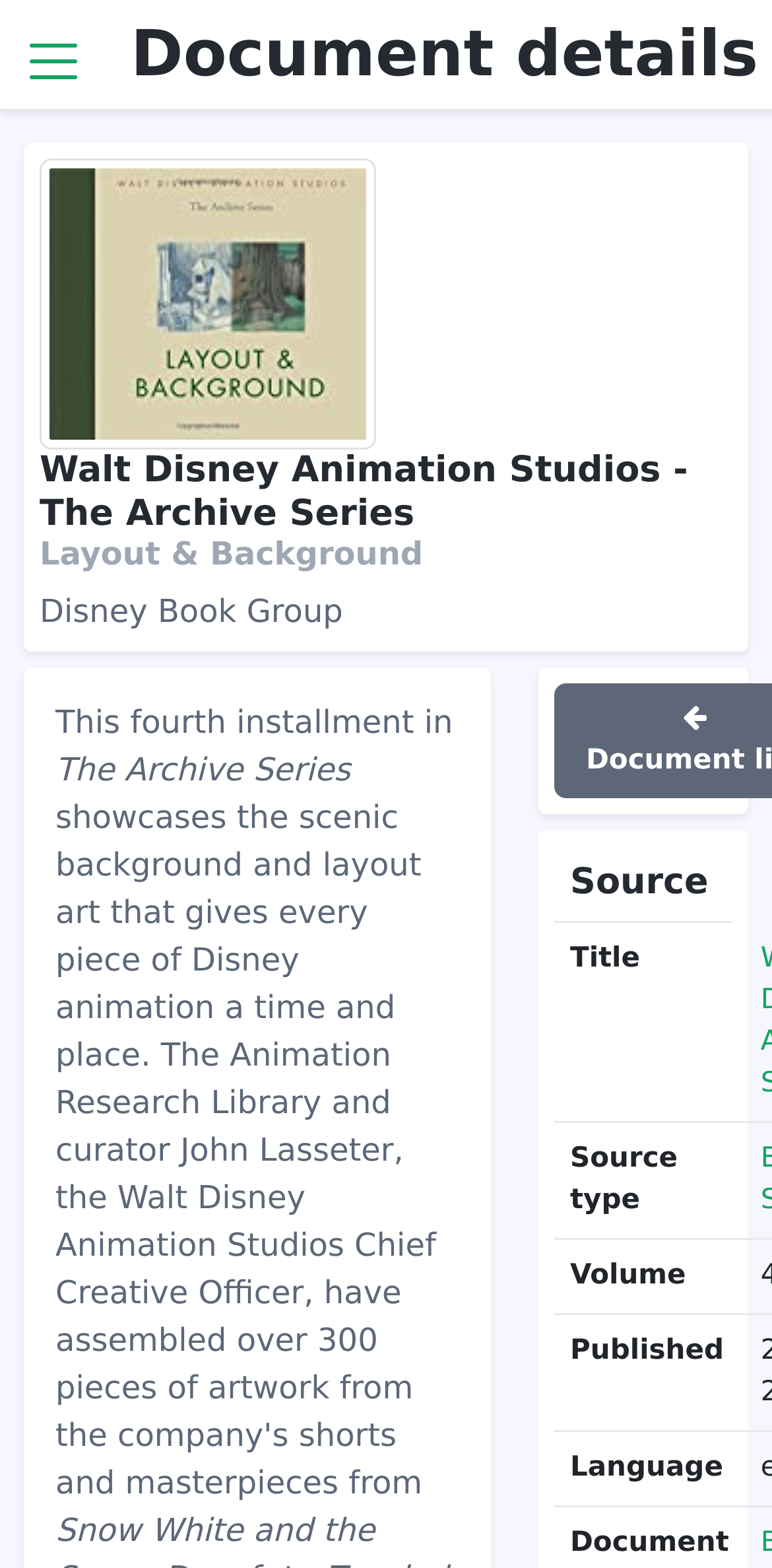Answer the question briefly using a single word or phrase: 
What is the name of the animation studio?

Walt Disney Animation Studios